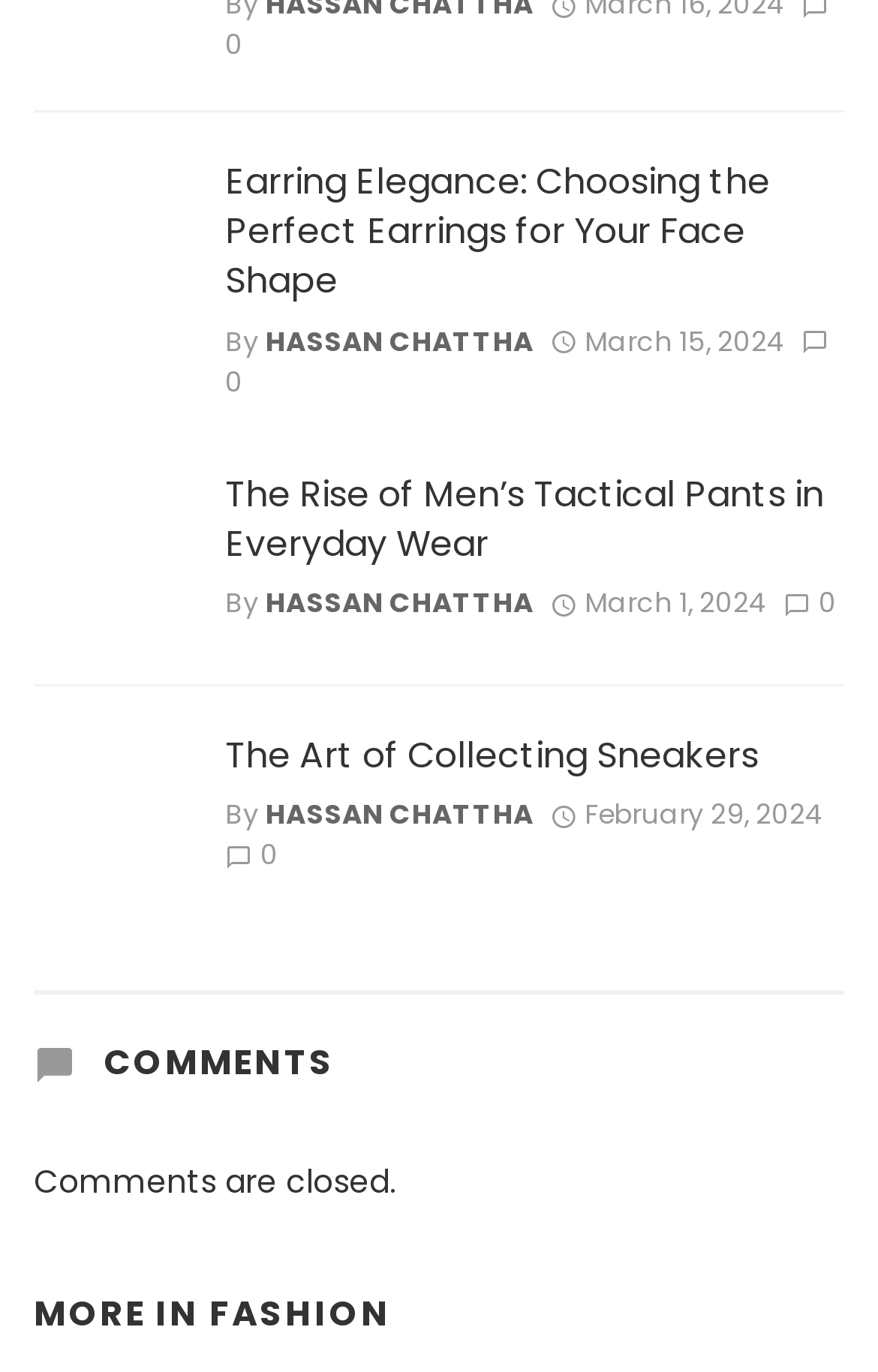How many comments are there on this webpage?
Based on the visual details in the image, please answer the question thoroughly.

The webpage has a static text element with the text 'Comments are closed.', indicating that comments are not allowed on this webpage, so there are no comments.